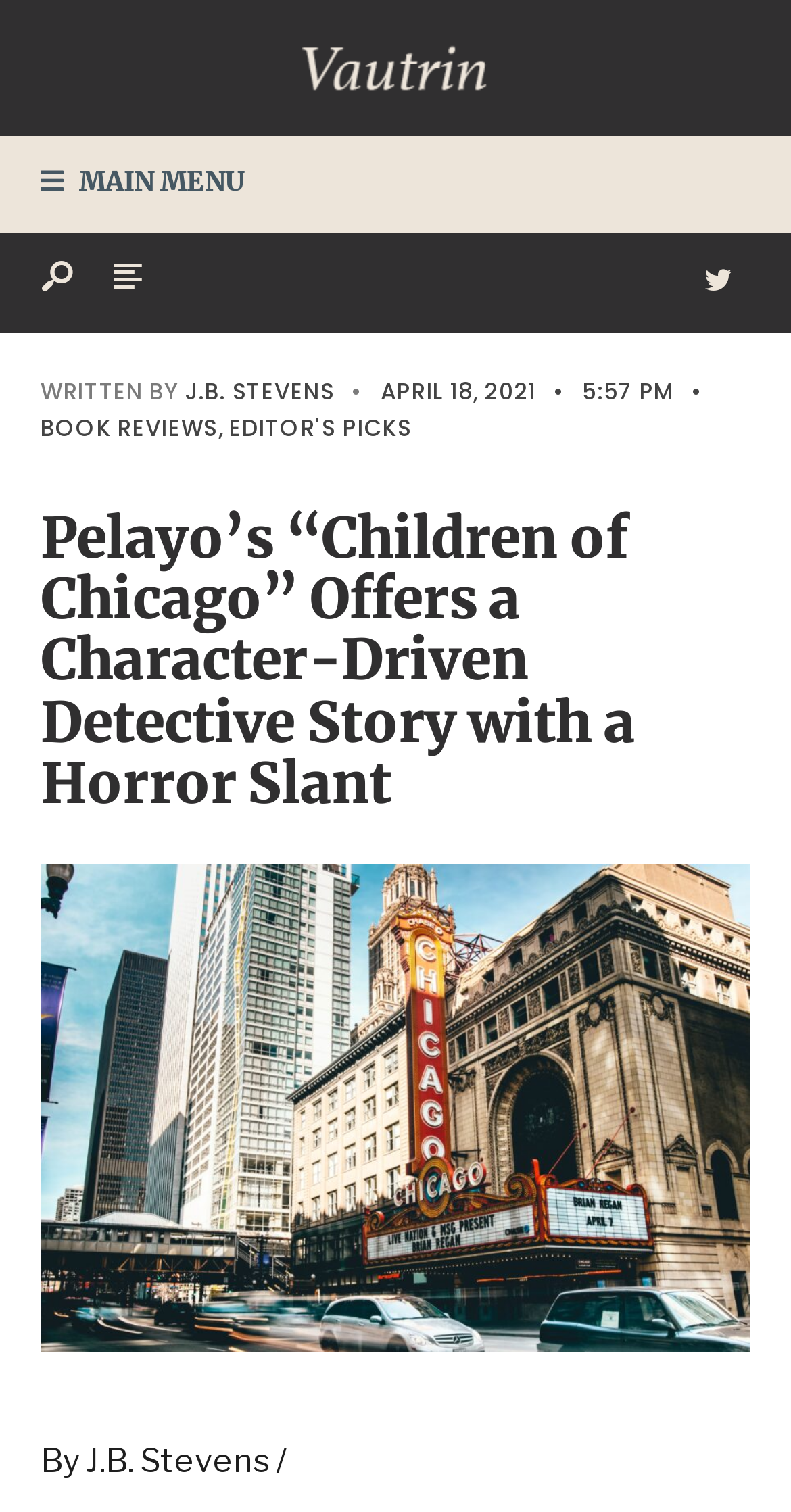Answer with a single word or phrase: 
What is the author of the article?

J.B. Stevens